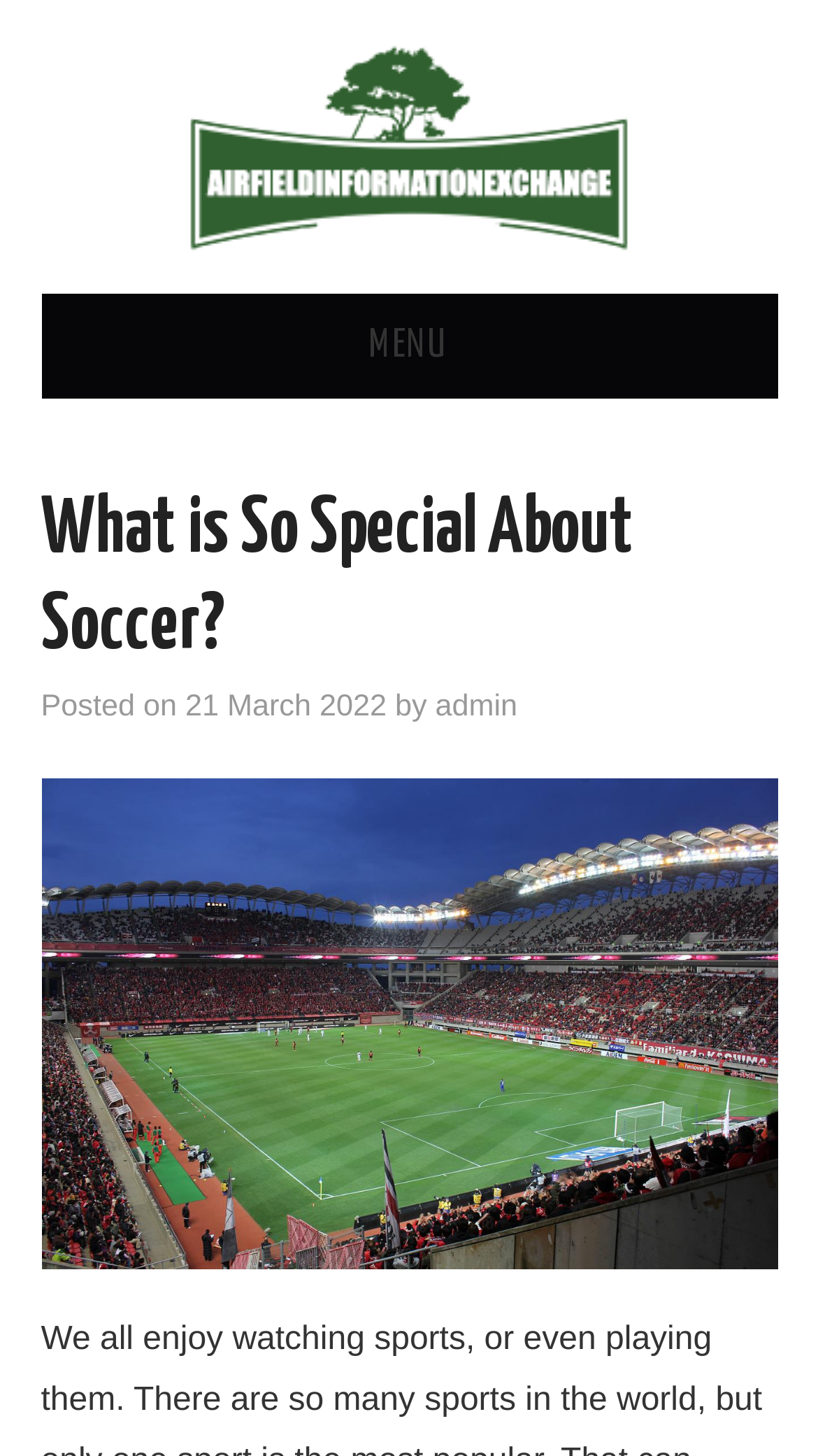Determine the bounding box coordinates of the clickable region to carry out the instruction: "Read news flash".

None